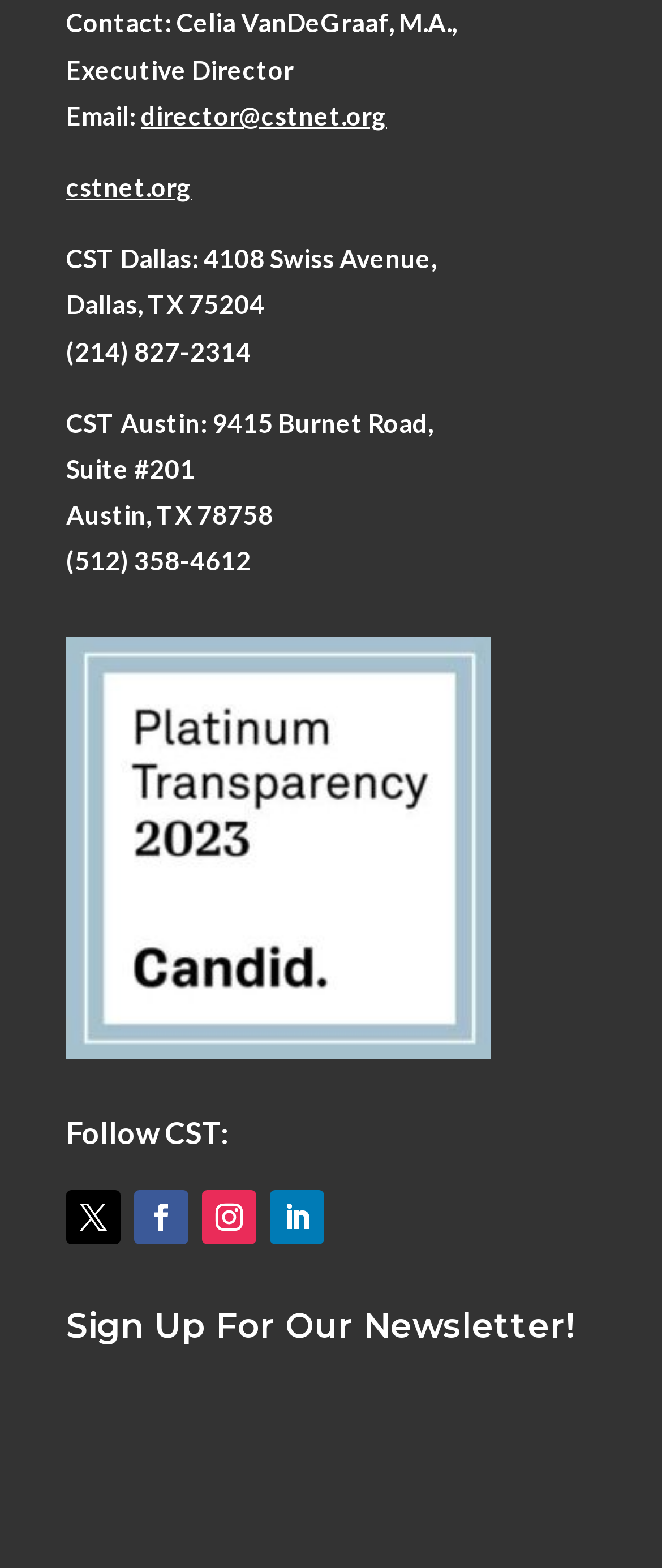Who is the Executive Director?
Utilize the information in the image to give a detailed answer to the question.

The webpage contains a static text element 'Contact: Celia VanDeGraaf, M.A.,' followed by another static text element 'Executive Director'. This suggests that Celia VanDeGraaf, M.A. is the Executive Director.